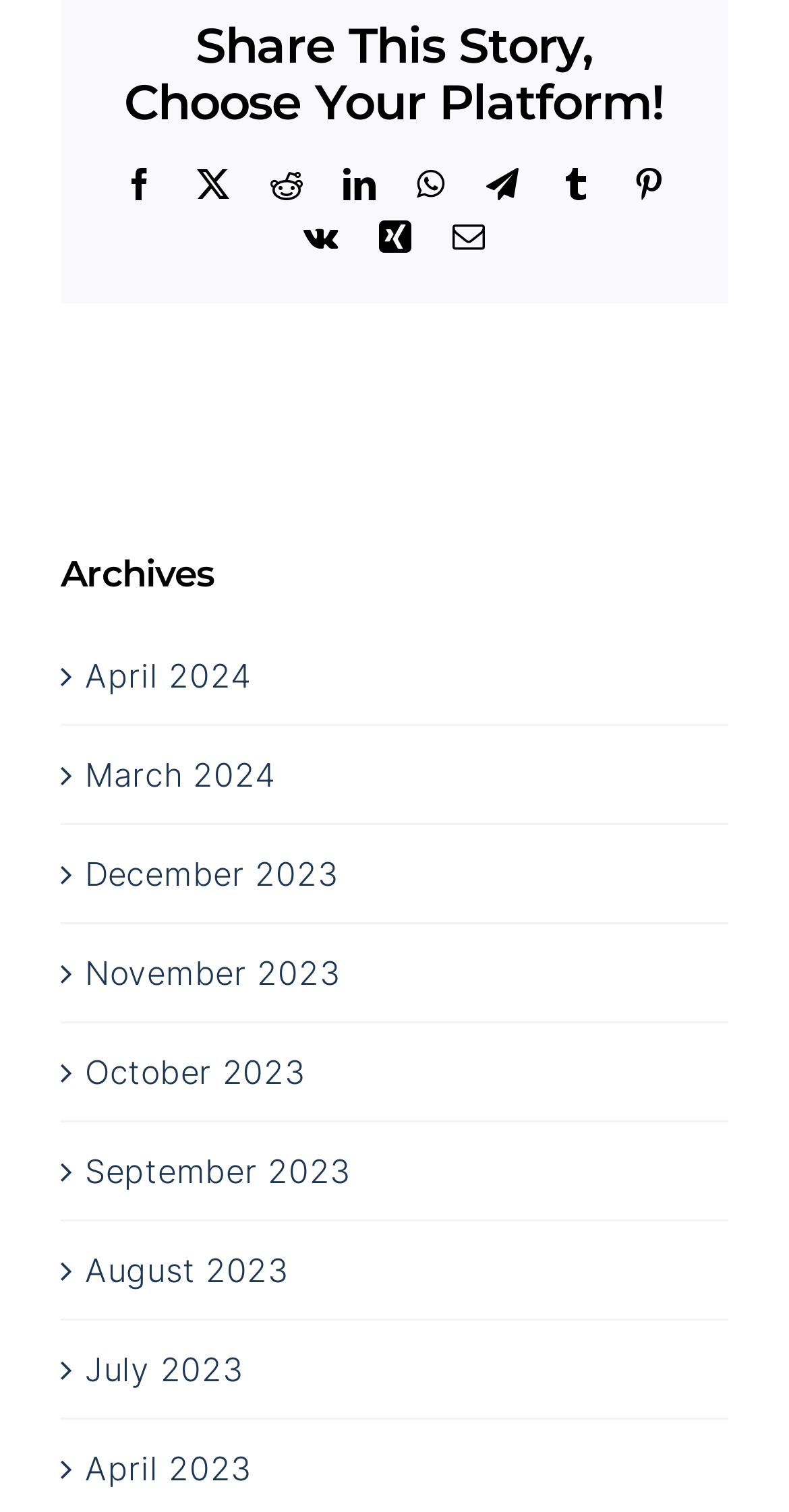What is the earliest archive available?
Answer the question with a single word or phrase derived from the image.

April 2023